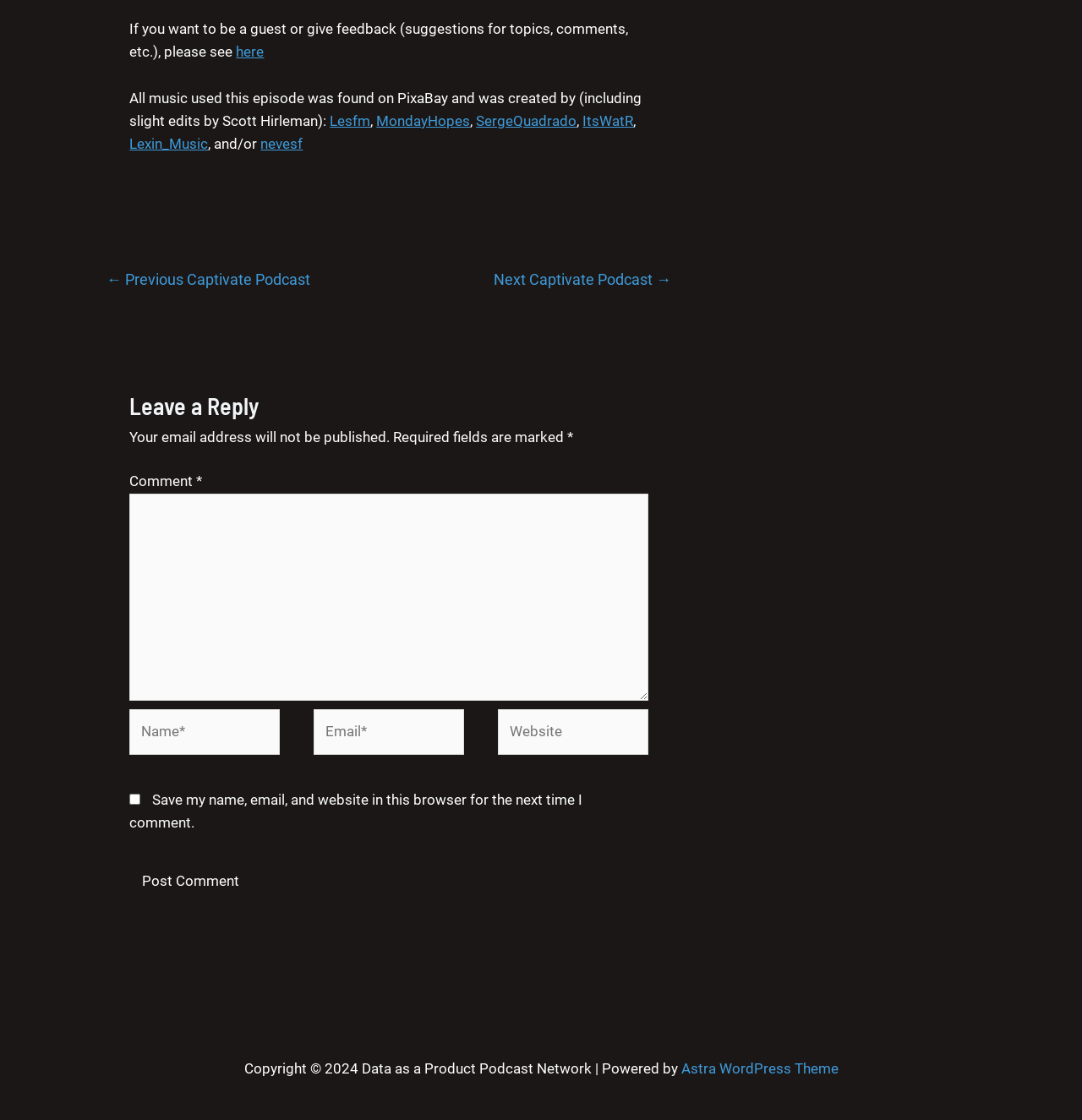Based on the image, please elaborate on the answer to the following question:
What is the name of the podcast network?

I found this information at the bottom of the webpage, in the copyright section, where it says 'Copyright © 2024 Data as a Product Podcast Network | Powered by...'.